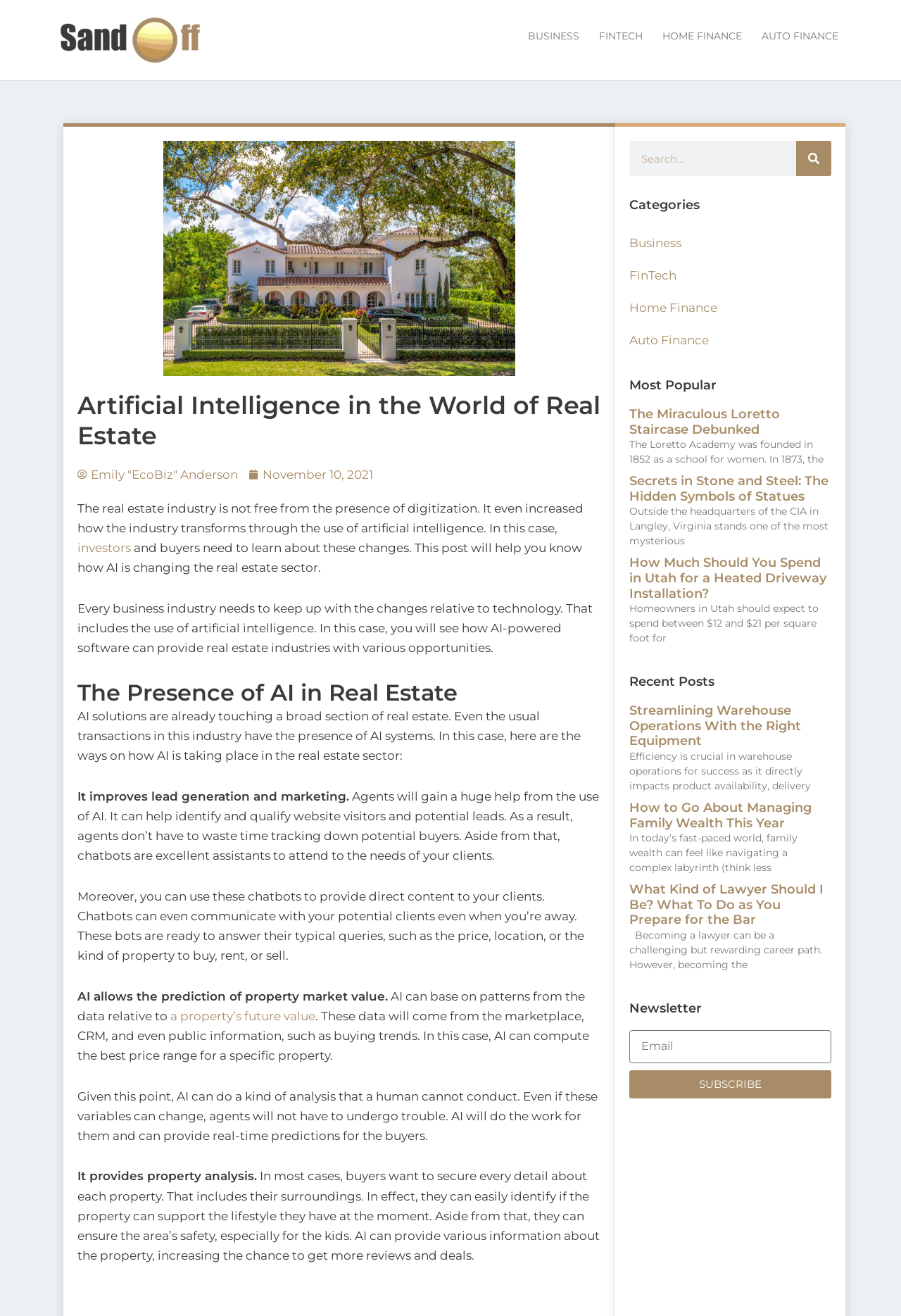Give a one-word or one-phrase response to the question: 
What is the category of the article 'The Miraculous Loretto Staircase Debunked'?

Business